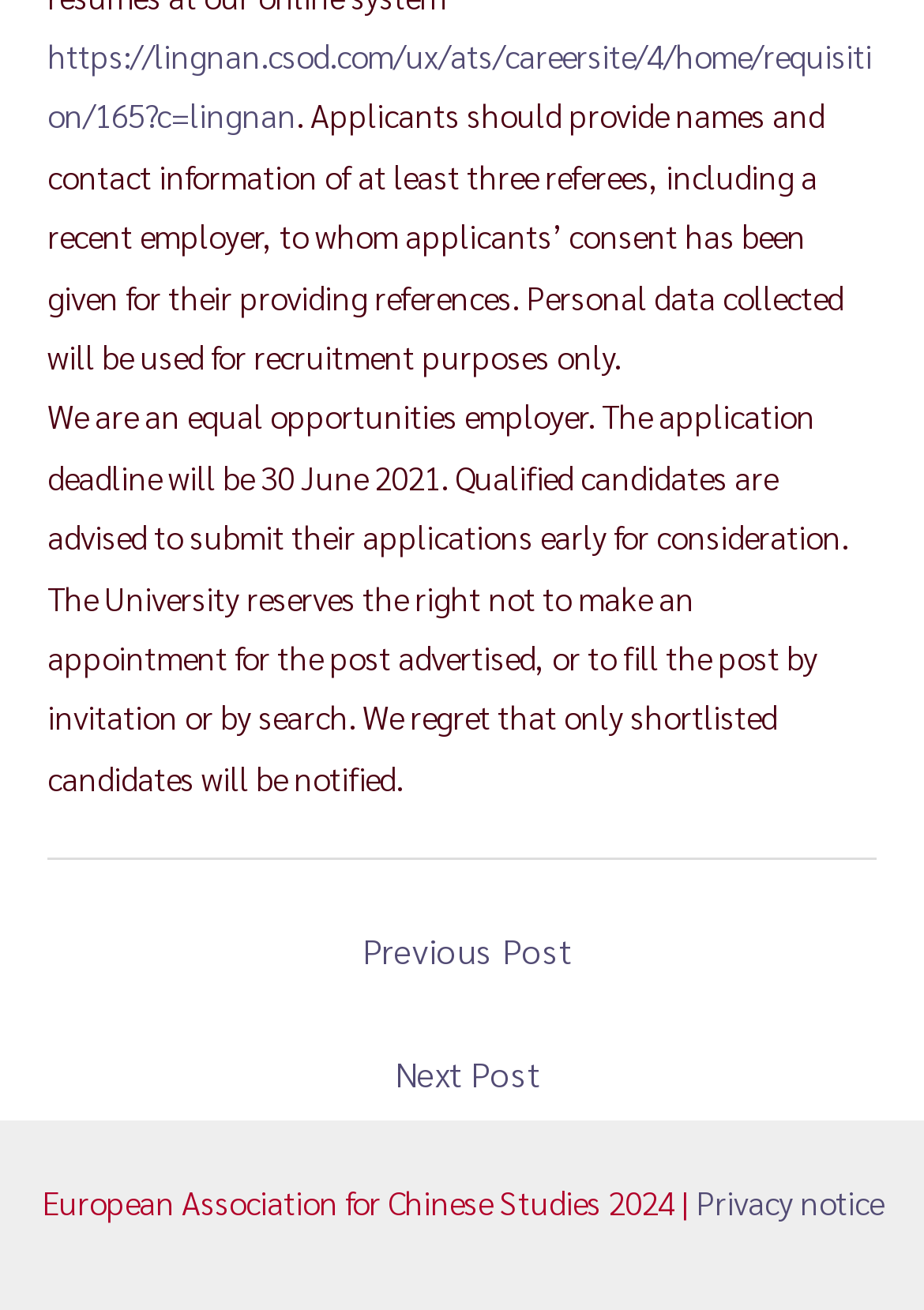What is the deadline for application?
Please answer the question as detailed as possible.

I found the deadline for application by reading the StaticText element that says 'The application deadline will be 30 June 2021. Qualified candidates are advised to submit their applications early for consideration.'